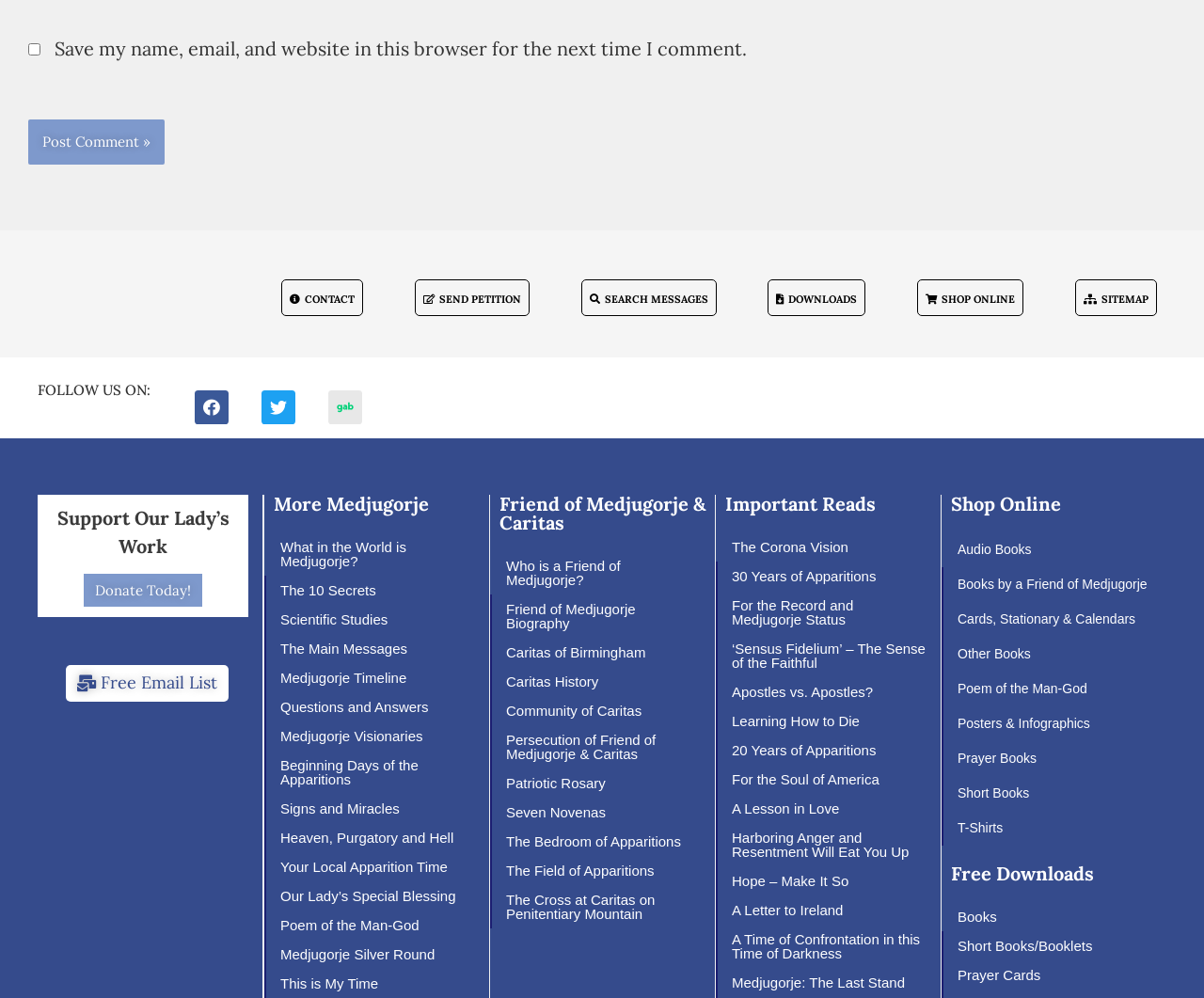Identify the bounding box coordinates for the element that needs to be clicked to fulfill this instruction: "Shop online". Provide the coordinates in the format of four float numbers between 0 and 1: [left, top, right, bottom].

[0.769, 0.293, 0.843, 0.307]